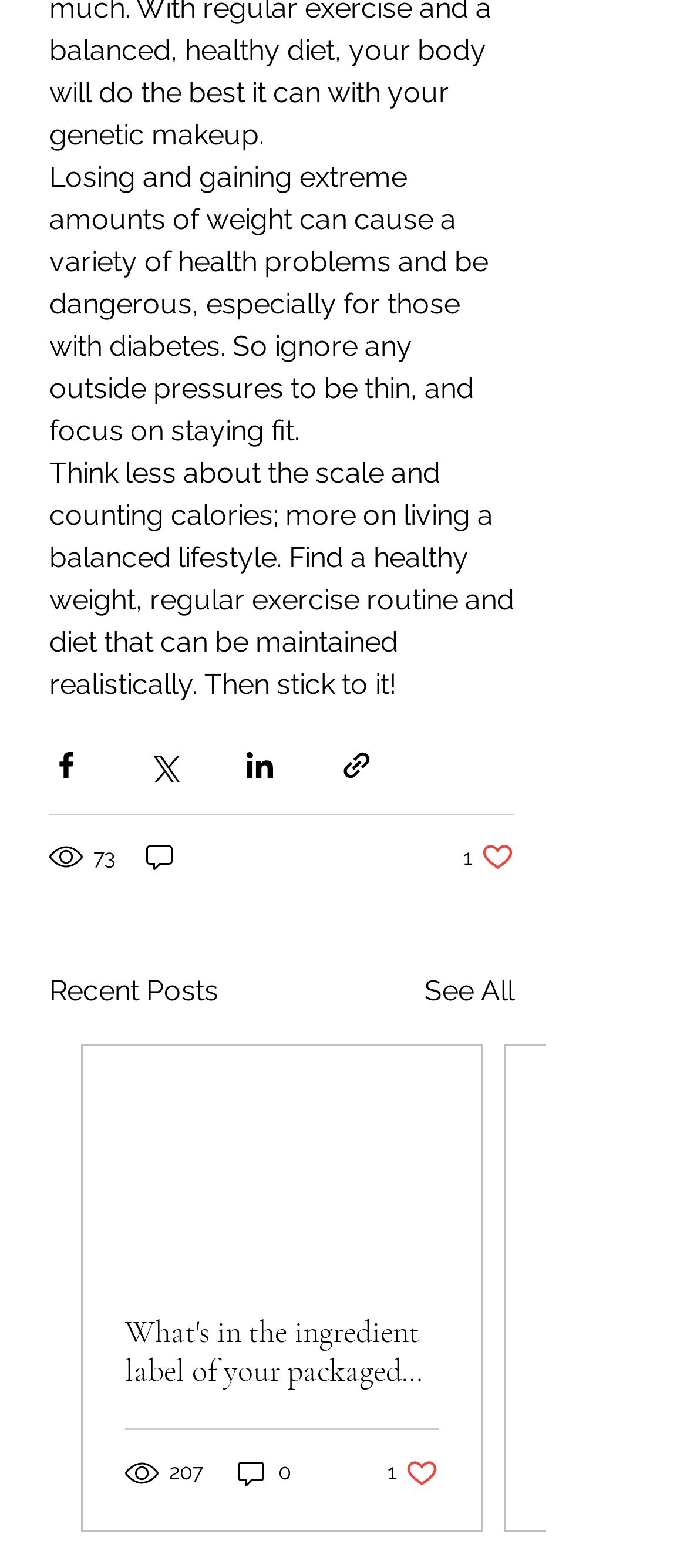Determine the bounding box coordinates of the element that should be clicked to execute the following command: "Like the post".

[0.674, 0.536, 0.749, 0.557]